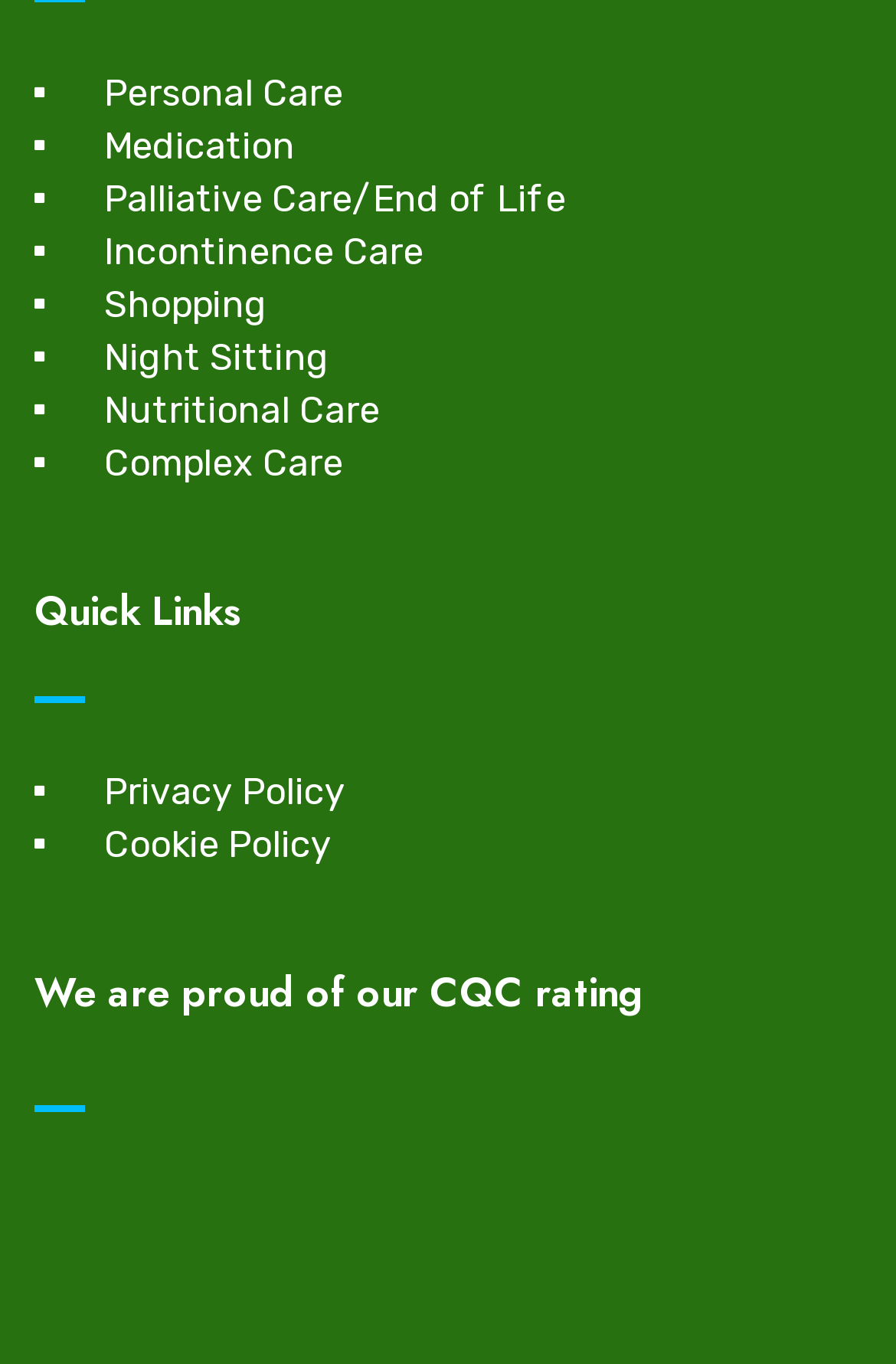Determine the bounding box coordinates of the clickable region to follow the instruction: "Click on Personal Care".

[0.038, 0.06, 0.962, 0.075]